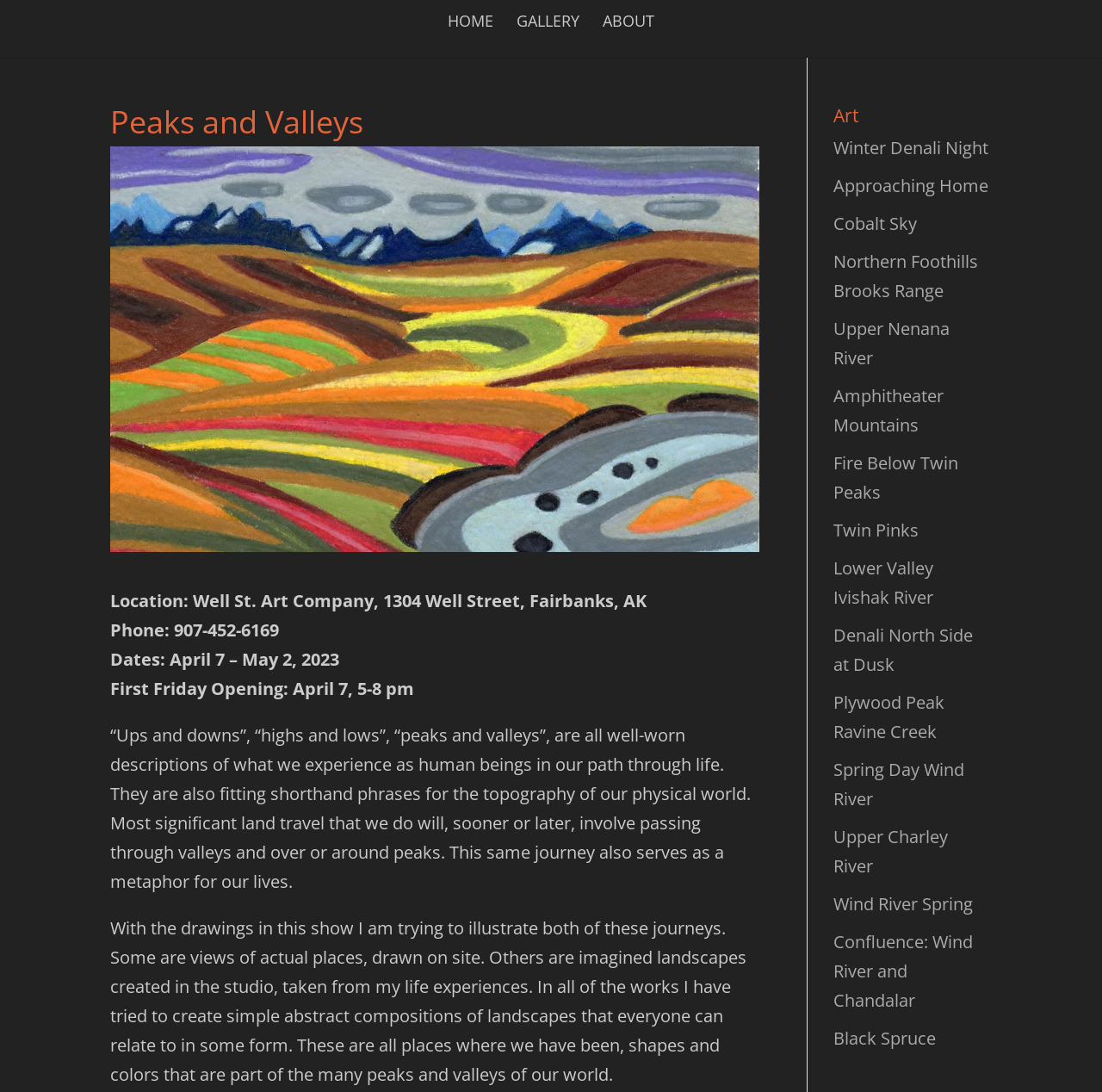How many artworks are listed in the 'Art' section?
Carefully analyze the image and provide a thorough answer to the question.

The 'Art' section is located at the bottom right of the webpage, and it contains 15 links to different artworks, each with a unique name.